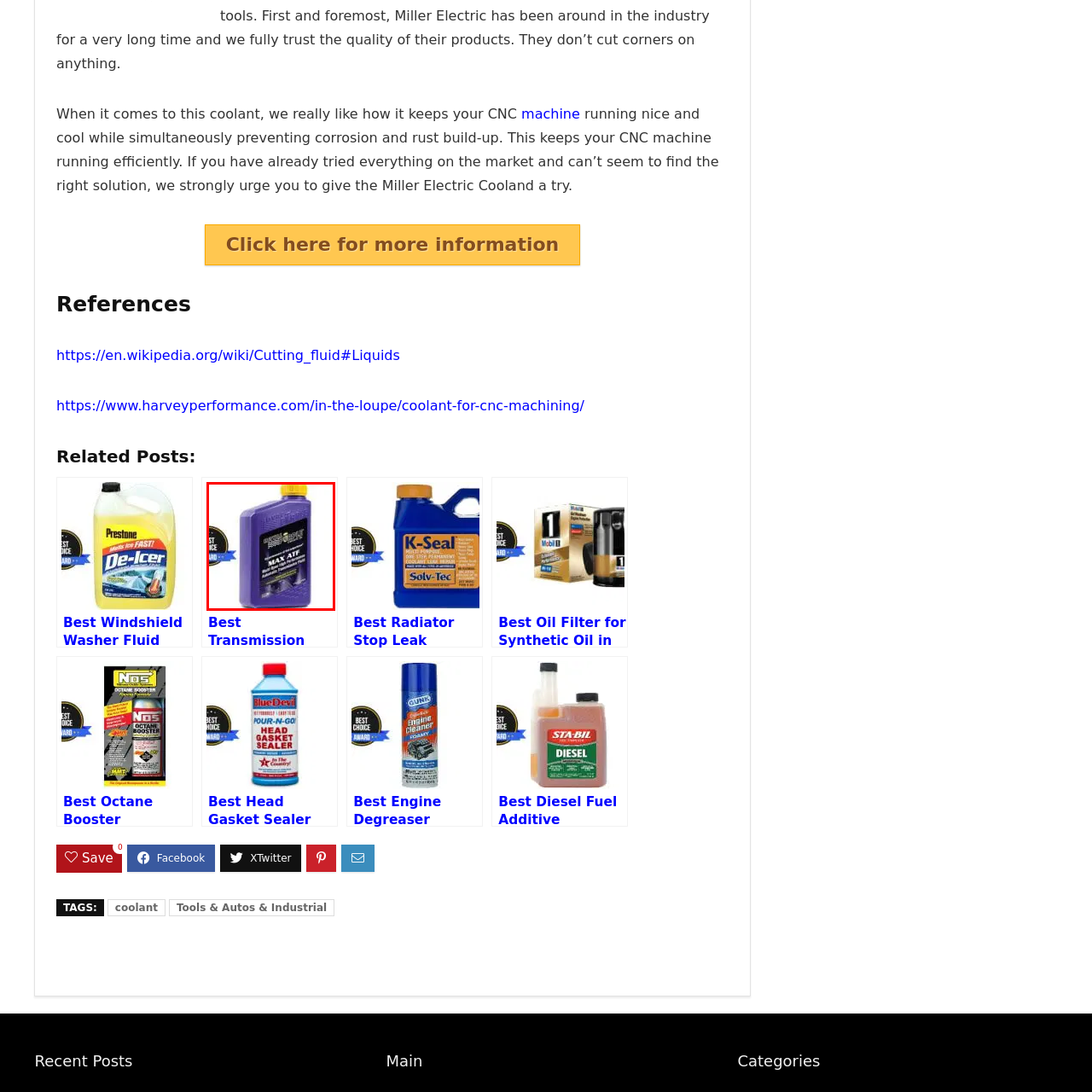Analyze the content inside the red-marked area, What is the purpose of Max ATF? Answer using only one word or a concise phrase.

Enhance gear shifting